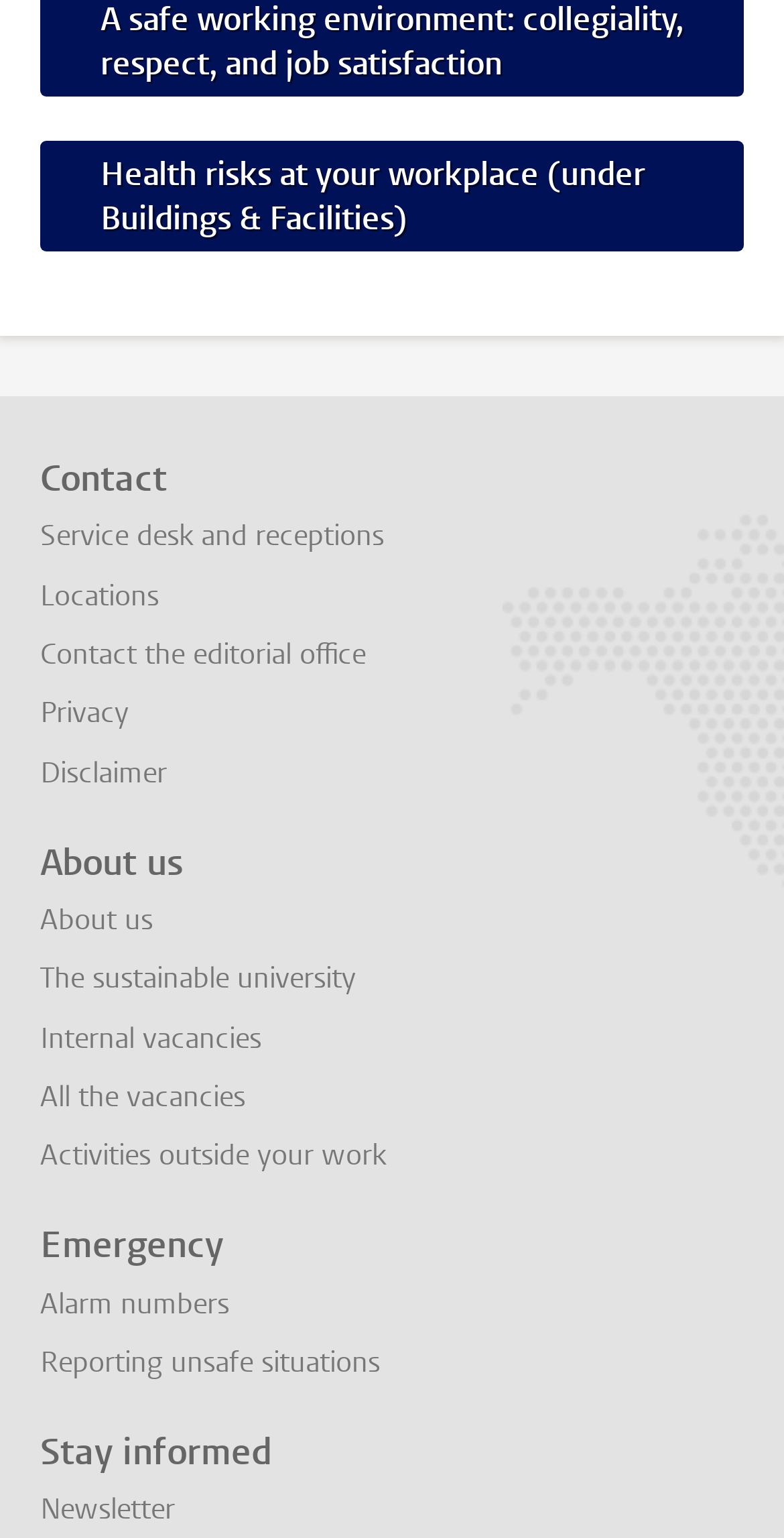Bounding box coordinates should be in the format (top-left x, top-left y, bottom-right x, bottom-right y) and all values should be floating point numbers between 0 and 1. Determine the bounding box coordinate for the UI element described as: Contact the editorial office

[0.051, 0.413, 0.467, 0.438]